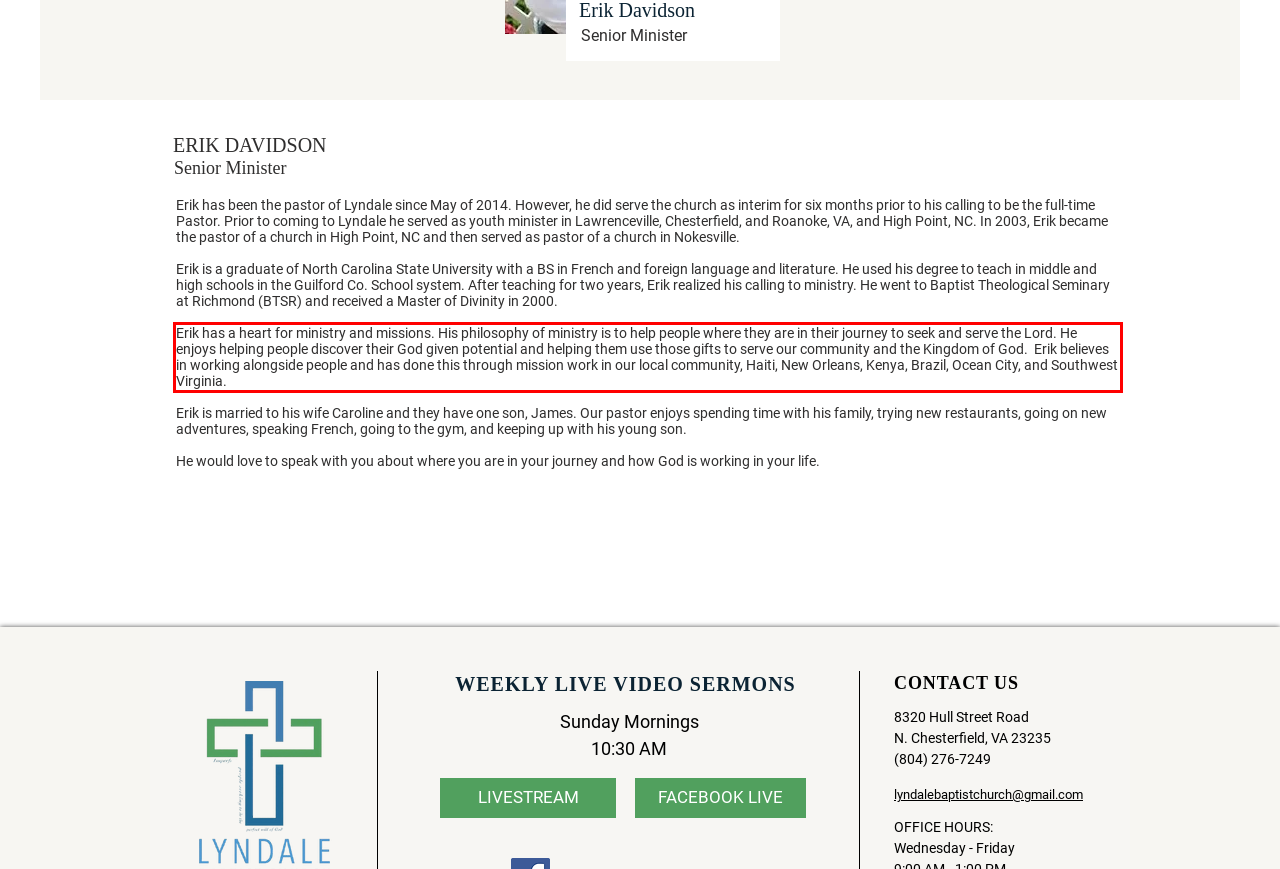Given a screenshot of a webpage with a red bounding box, extract the text content from the UI element inside the red bounding box.

Erik has a heart for ministry and missions. His philosophy of ministry is to help people where they are in their journey to seek and serve the Lord. He enjoys helping people discover their God given potential and helping them use those gifts to serve our community and the Kingdom of God. Erik believes in working alongside people and has done this through mission work in our local community, Haiti, New Orleans, Kenya, Brazil, Ocean City, and Southwest Virginia.